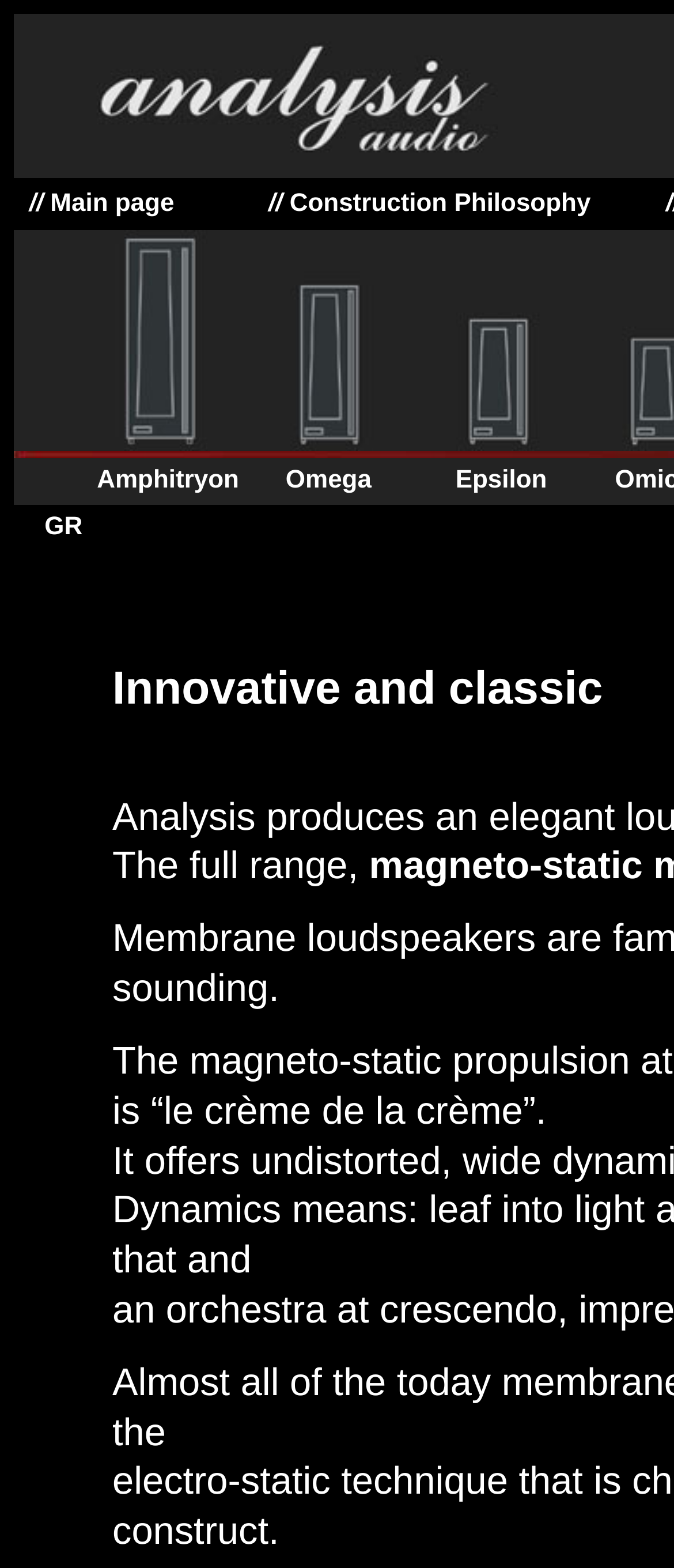How many loudspeaker models are listed?
Your answer should be a single word or phrase derived from the screenshot.

4